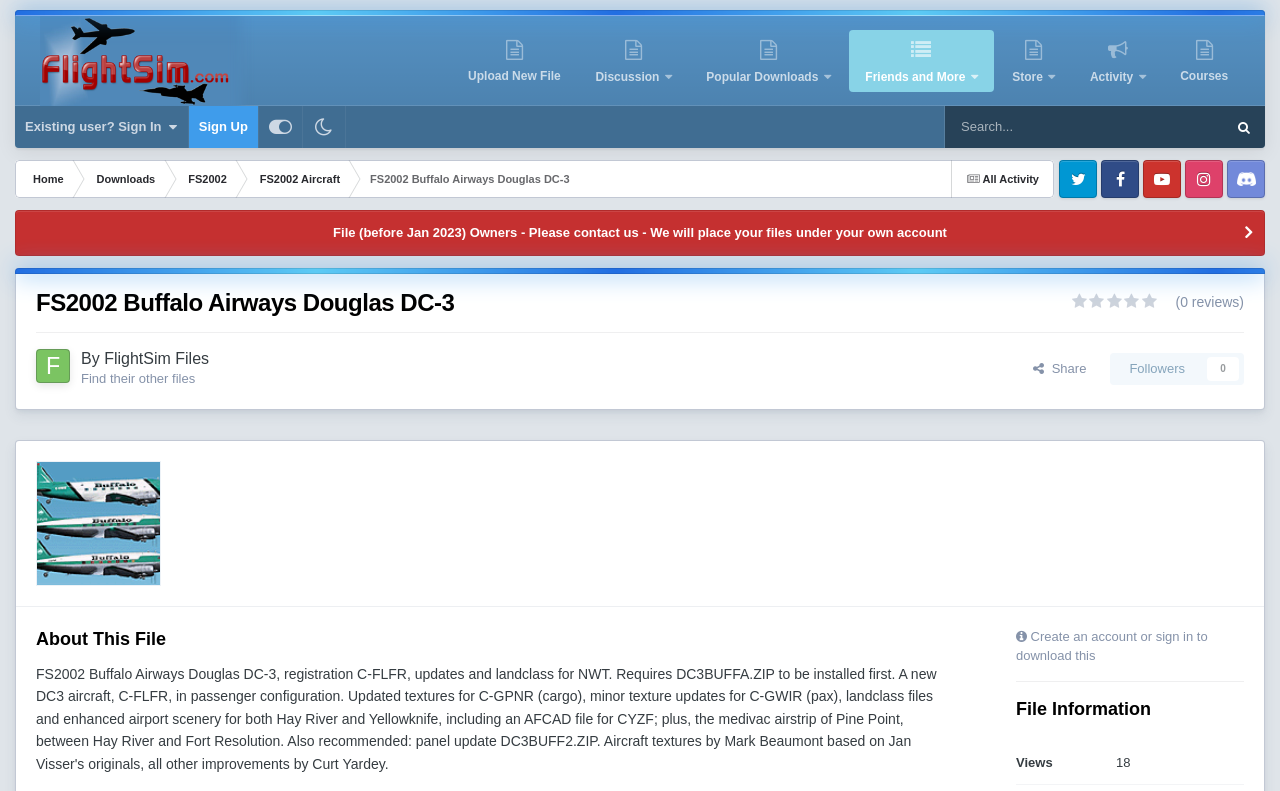Using the description: "Facebook", determine the UI element's bounding box coordinates. Ensure the coordinates are in the format of four float numbers between 0 and 1, i.e., [left, top, right, bottom].

[0.86, 0.202, 0.89, 0.25]